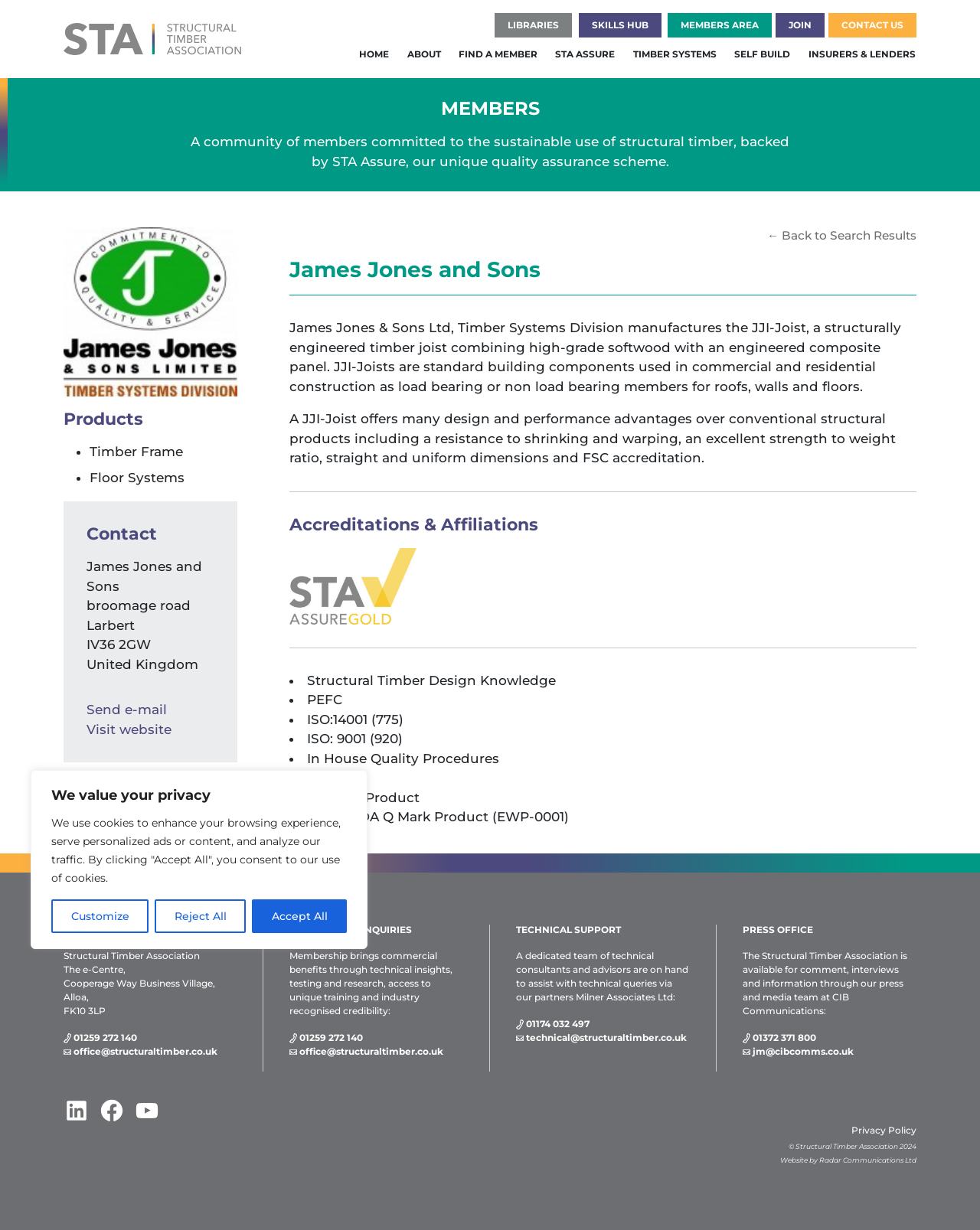What is the purpose of the JJI-Joist?
Please provide a comprehensive answer based on the details in the screenshot.

The purpose of the JJI-Joist can be found in the description of the product, which states that 'JJI-Joists are standard building components used in commercial and residential construction as load bearing or non load bearing members for roofs, walls and floors'.